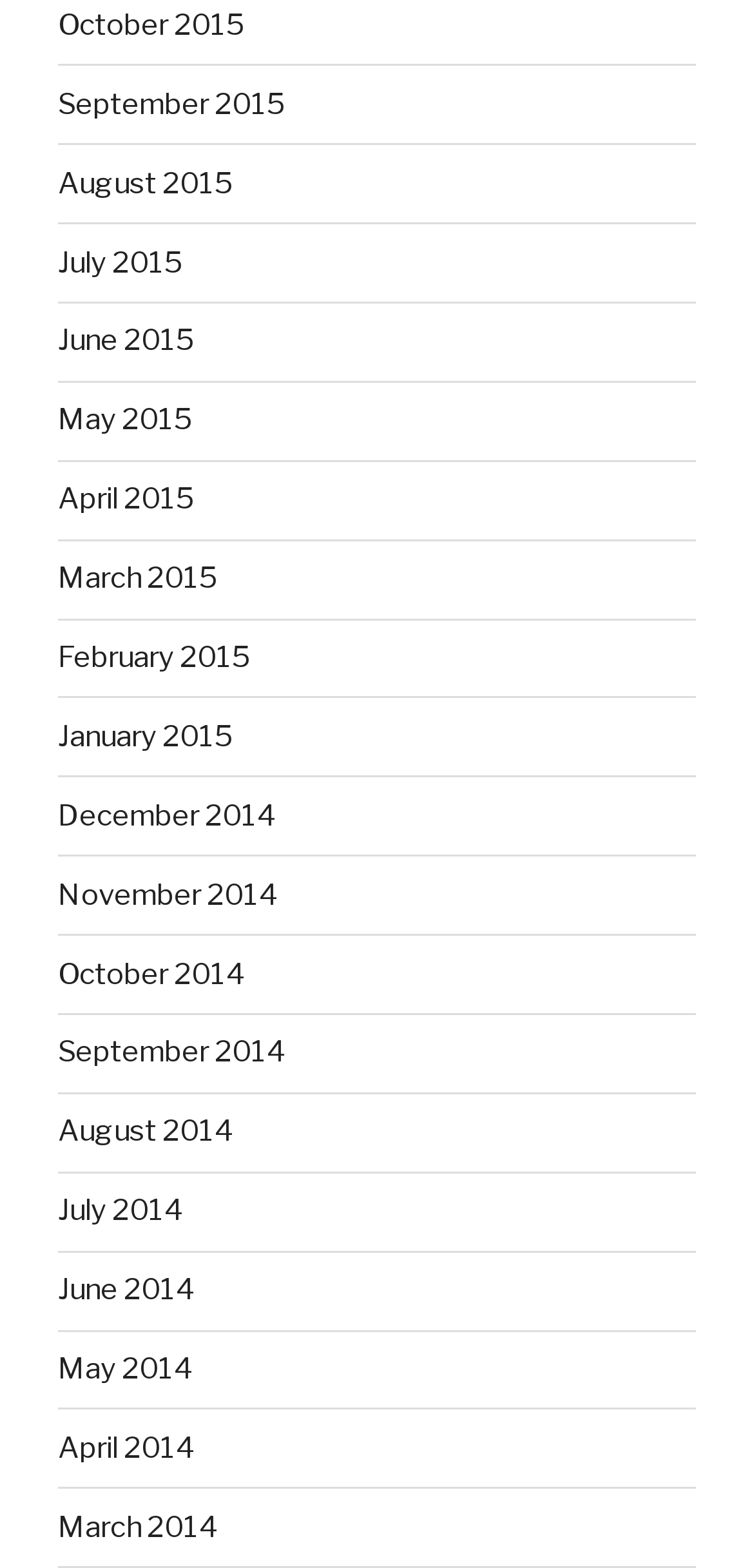Locate the bounding box coordinates of the item that should be clicked to fulfill the instruction: "view January 2015".

[0.077, 0.459, 0.31, 0.481]